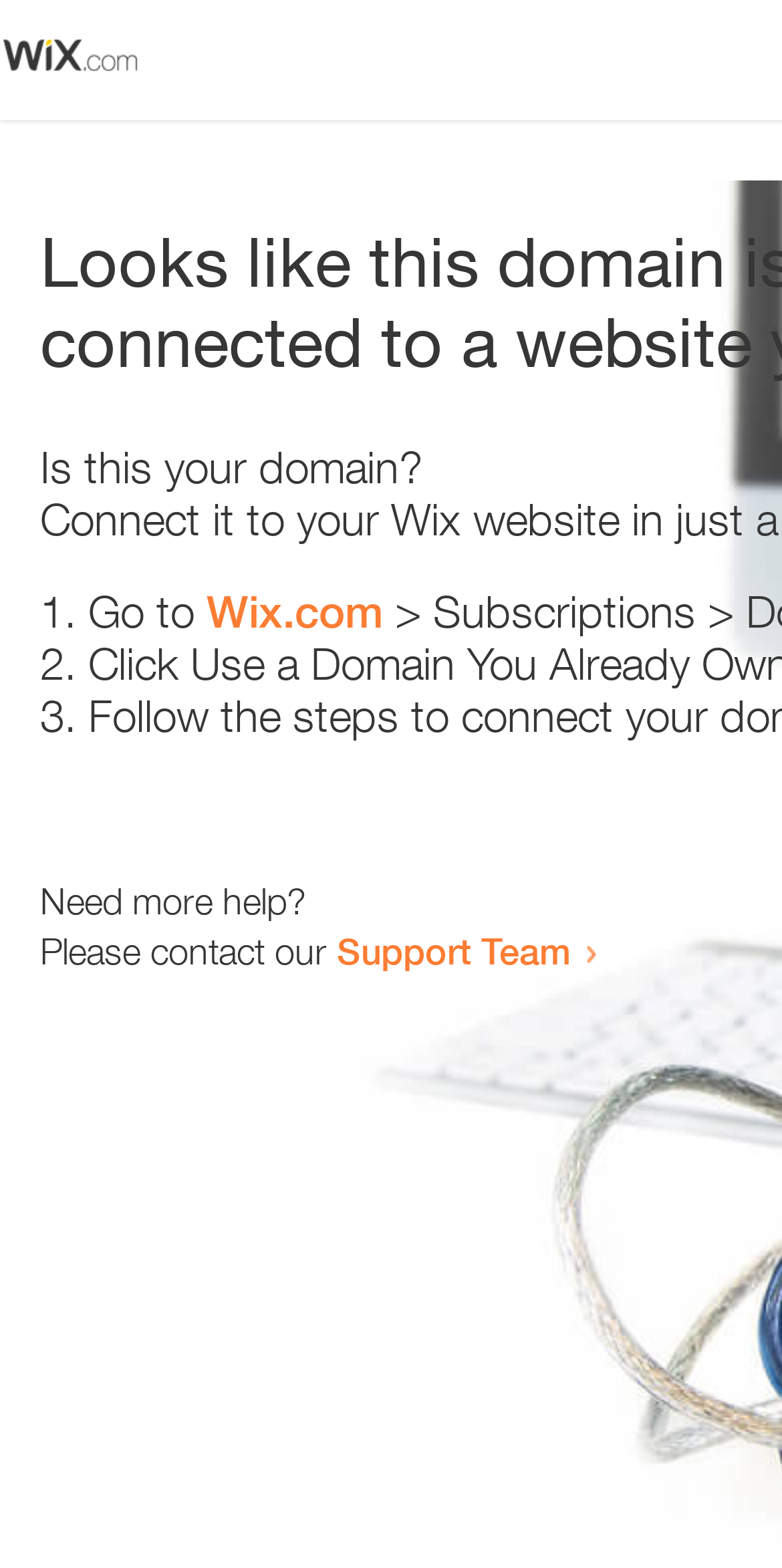Determine the bounding box for the UI element as described: "Support Team". The coordinates should be represented as four float numbers between 0 and 1, formatted as [left, top, right, bottom].

[0.431, 0.592, 0.731, 0.62]